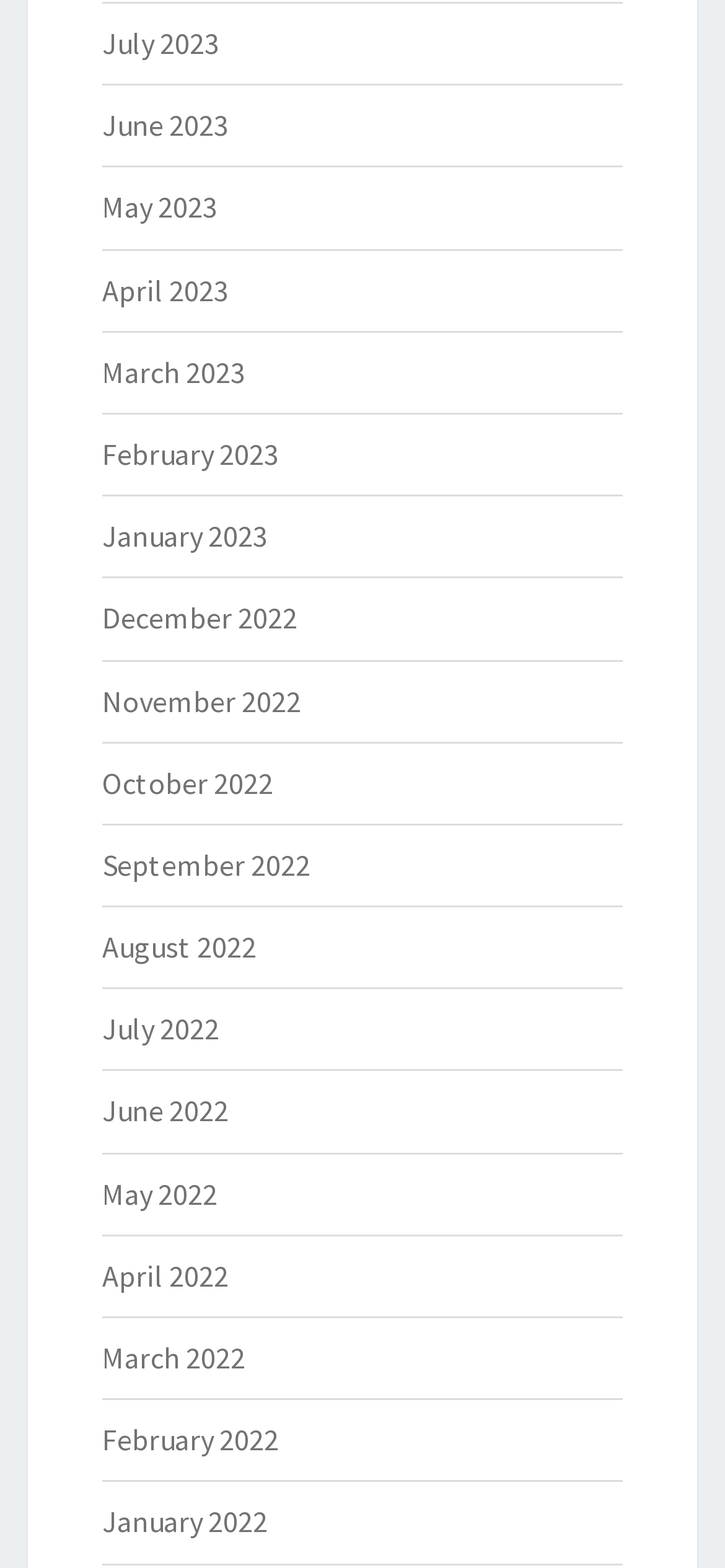Find the bounding box of the UI element described as: "November 2022". The bounding box coordinates should be given as four float values between 0 and 1, i.e., [left, top, right, bottom].

[0.141, 0.435, 0.415, 0.458]